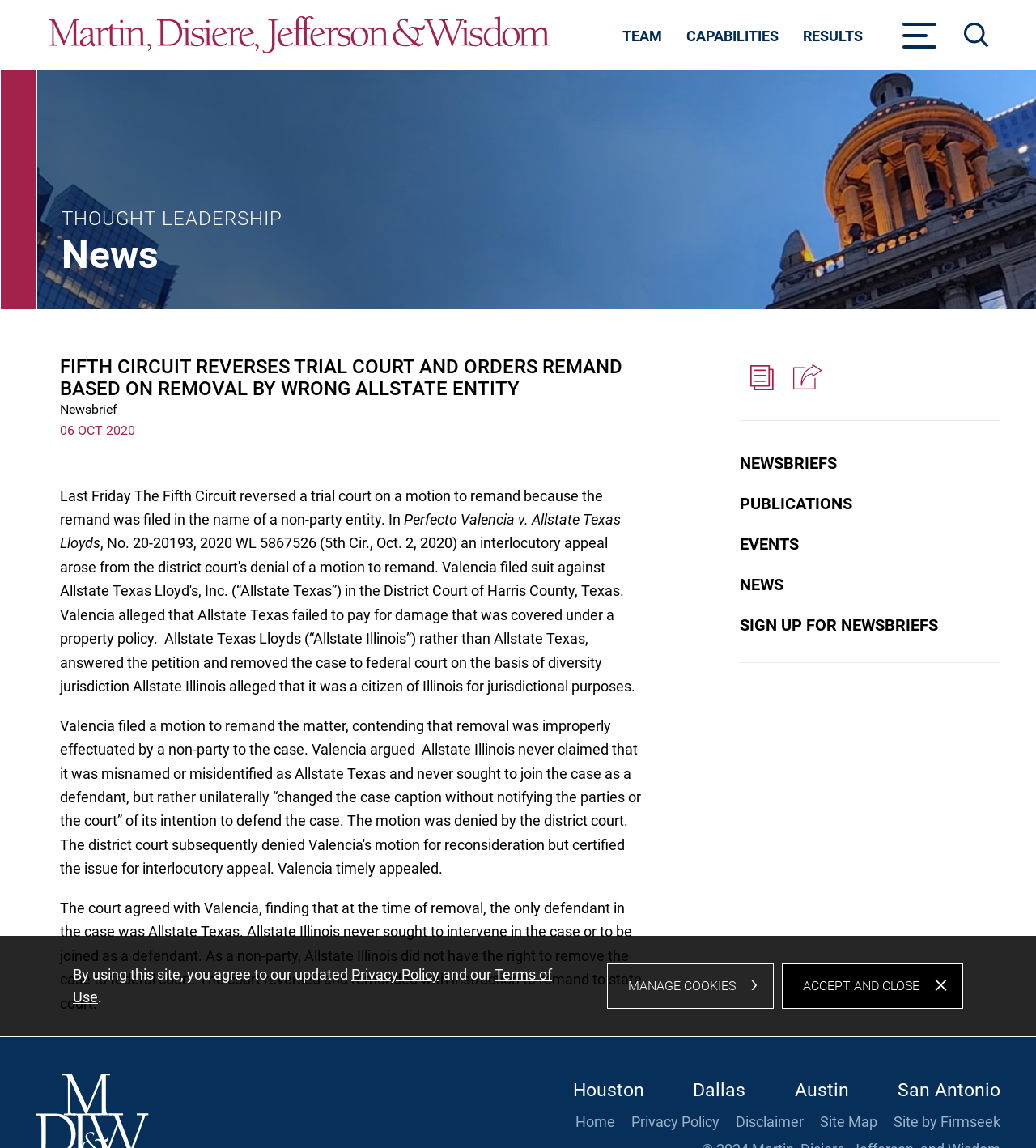Please determine the bounding box coordinates of the element to click on in order to accomplish the following task: "Go to the 'CAPABILITIES' page". Ensure the coordinates are four float numbers ranging from 0 to 1, i.e., [left, top, right, bottom].

[0.651, 0.017, 0.763, 0.06]